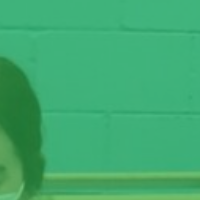What is the dominant color of the background?
Answer briefly with a single word or phrase based on the image.

Muted green